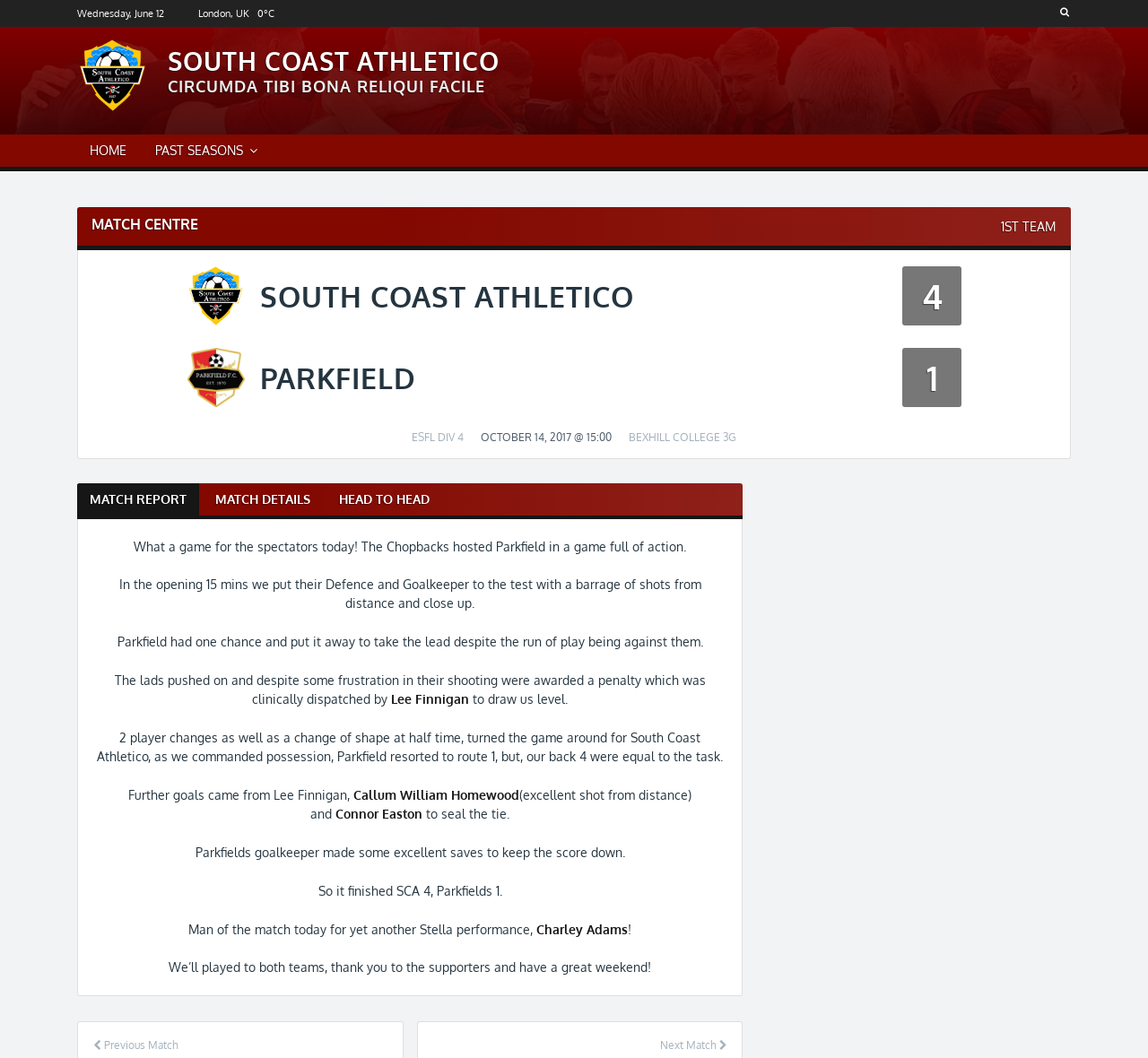Select the bounding box coordinates of the element I need to click to carry out the following instruction: "Learn about 'HEAD TO HEAD'".

[0.284, 0.456, 0.385, 0.487]